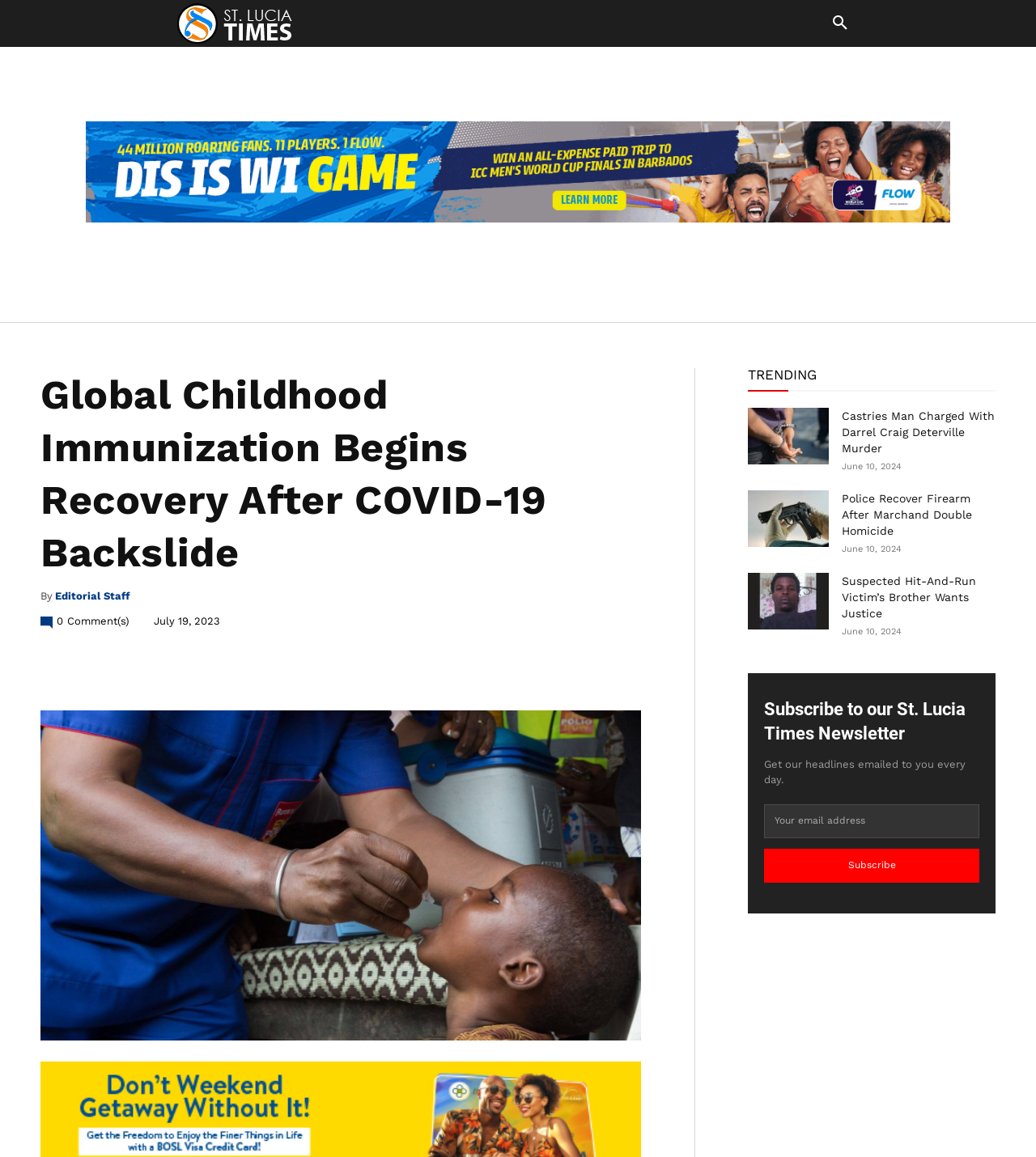Please provide the bounding box coordinates in the format (top-left x, top-left y, bottom-right x, bottom-right y). Remember, all values are floating point numbers between 0 and 1. What is the bounding box coordinate of the region described as: title="Share on Twitter"

[0.007, 0.284, 0.031, 0.305]